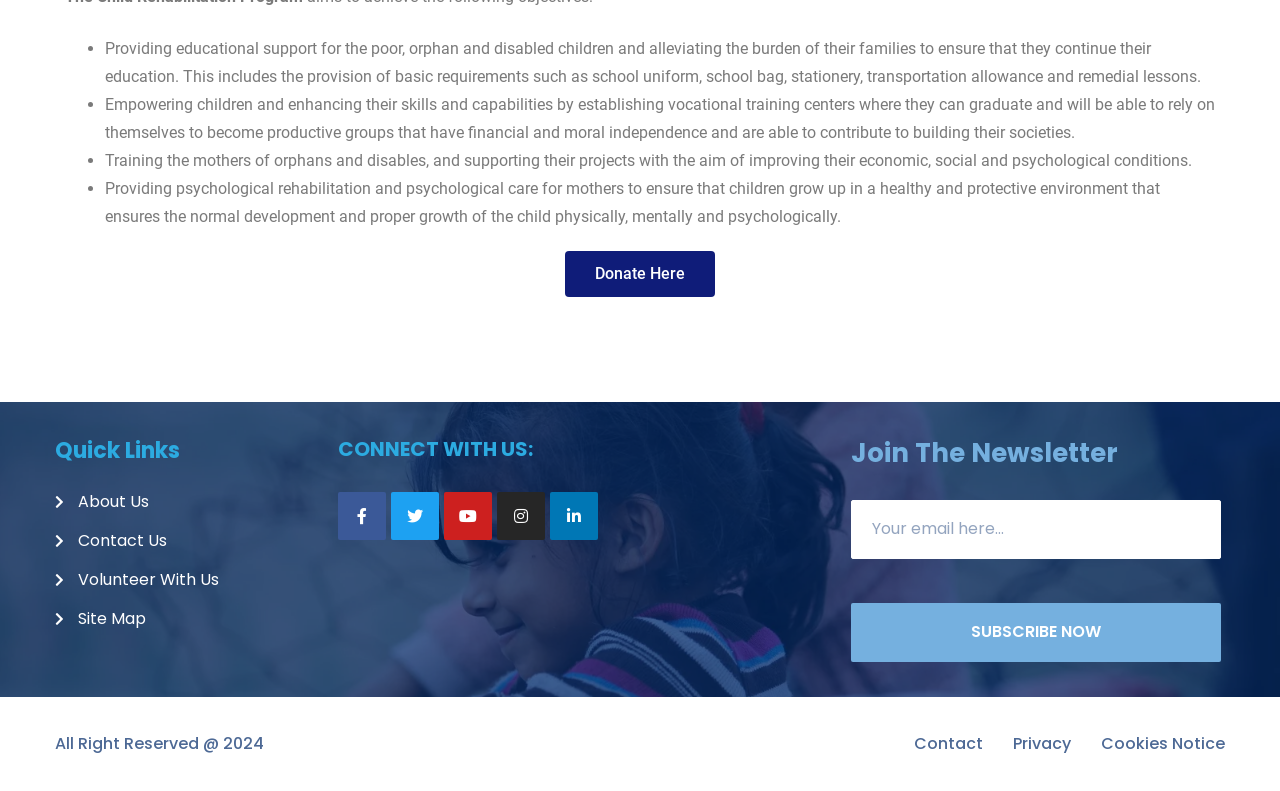Identify the bounding box coordinates of the element that should be clicked to fulfill this task: "Contact us". The coordinates should be provided as four float numbers between 0 and 1, i.e., [left, top, right, bottom].

[0.714, 0.925, 0.768, 0.956]